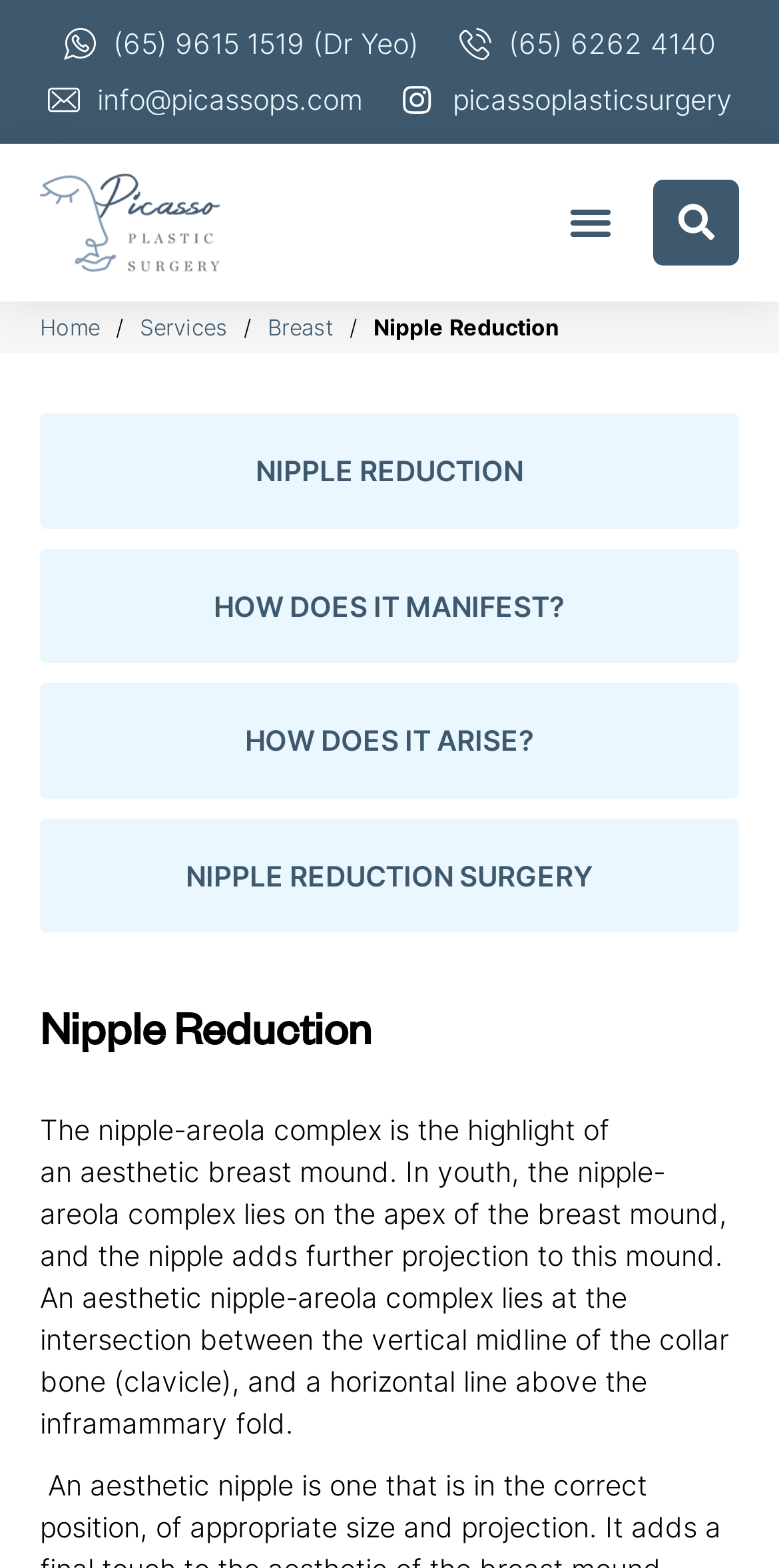Specify the bounding box coordinates of the area to click in order to follow the given instruction: "Click on Matei's profile."

None